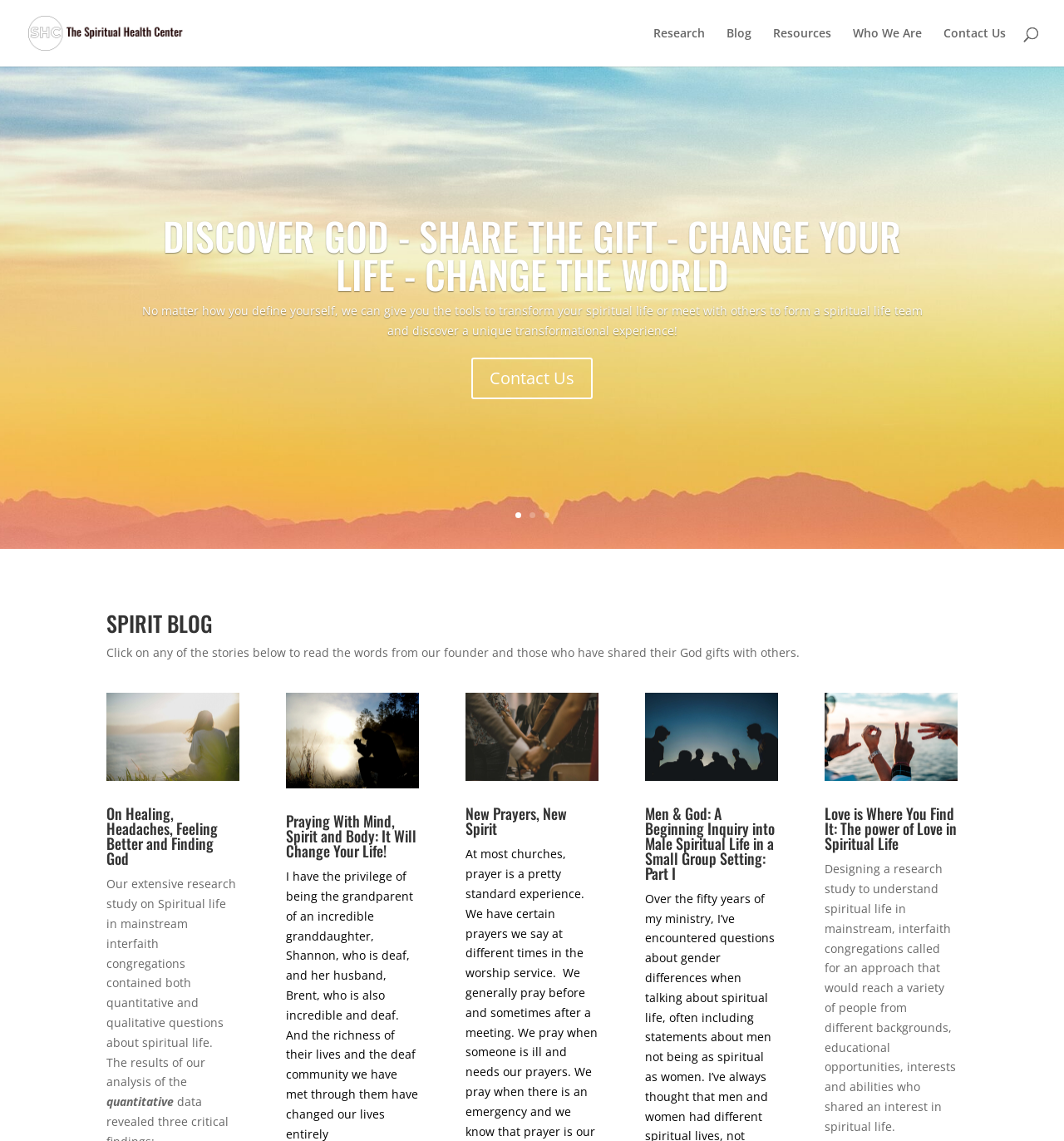Provide an in-depth caption for the elements present on the webpage.

The webpage is about Spiritual Teams, with a prominent logo and link at the top left corner. Below the logo, there is a horizontal navigation menu with links to "Research", "Blog", "Resources", "Who We Are", and "Contact Us". 

The main content area is divided into two sections. The left section has a heading "DISCOVER GOD - SHARE THE GIFT - CHANGE YOUR LIFE - CHANGE THE WORLD" followed by a paragraph of text describing the purpose of Spiritual Teams. There is also a "Contact Us" link in this section.

The right section is a blog area with a heading "SPIRIT BLOG". It features a series of article links, each with a heading and a brief summary. The articles are arranged vertically, with the most recent one at the top. The article headings include "On Healing, Headaches, Feeling Better and Finding God", "Praying With Mind, Spirit and Body: It Will Change Your Life!", "New Prayers, New Spirit", "Men & God: A Beginning Inquiry into Male Spiritual Life in a Small Group Setting: Part I", and "Love is Where You Find It: The power of Love in Spiritual Life". 

Below the blog section, there is a paragraph of text describing a research study on spiritual life in mainstream interfaith congregations. The webpage also has a few links to pages numbered 1, 2, and 3, which are likely pagination links for the blog or research study.